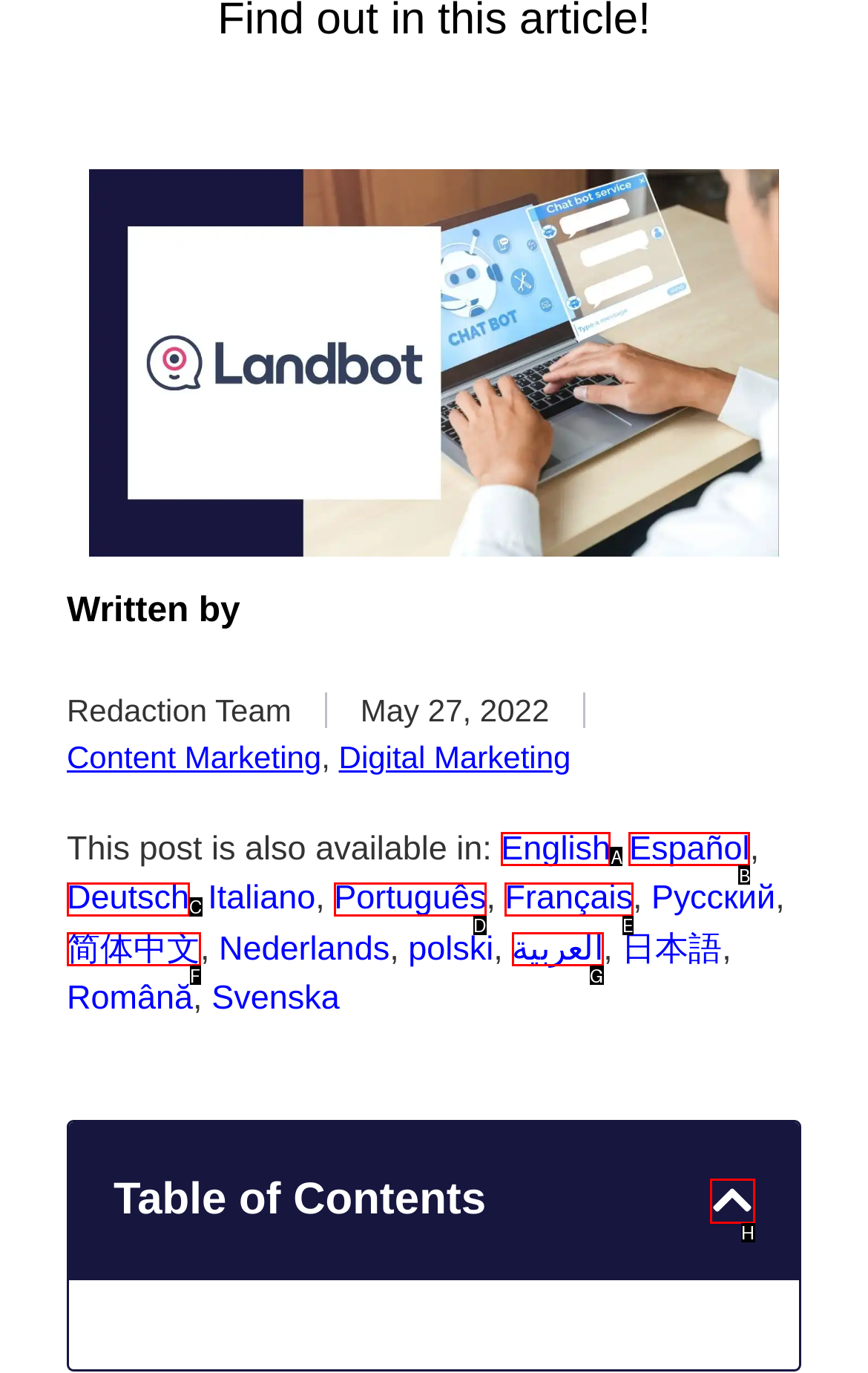Choose the option that best matches the description: Deutsch
Indicate the letter of the matching option directly.

C